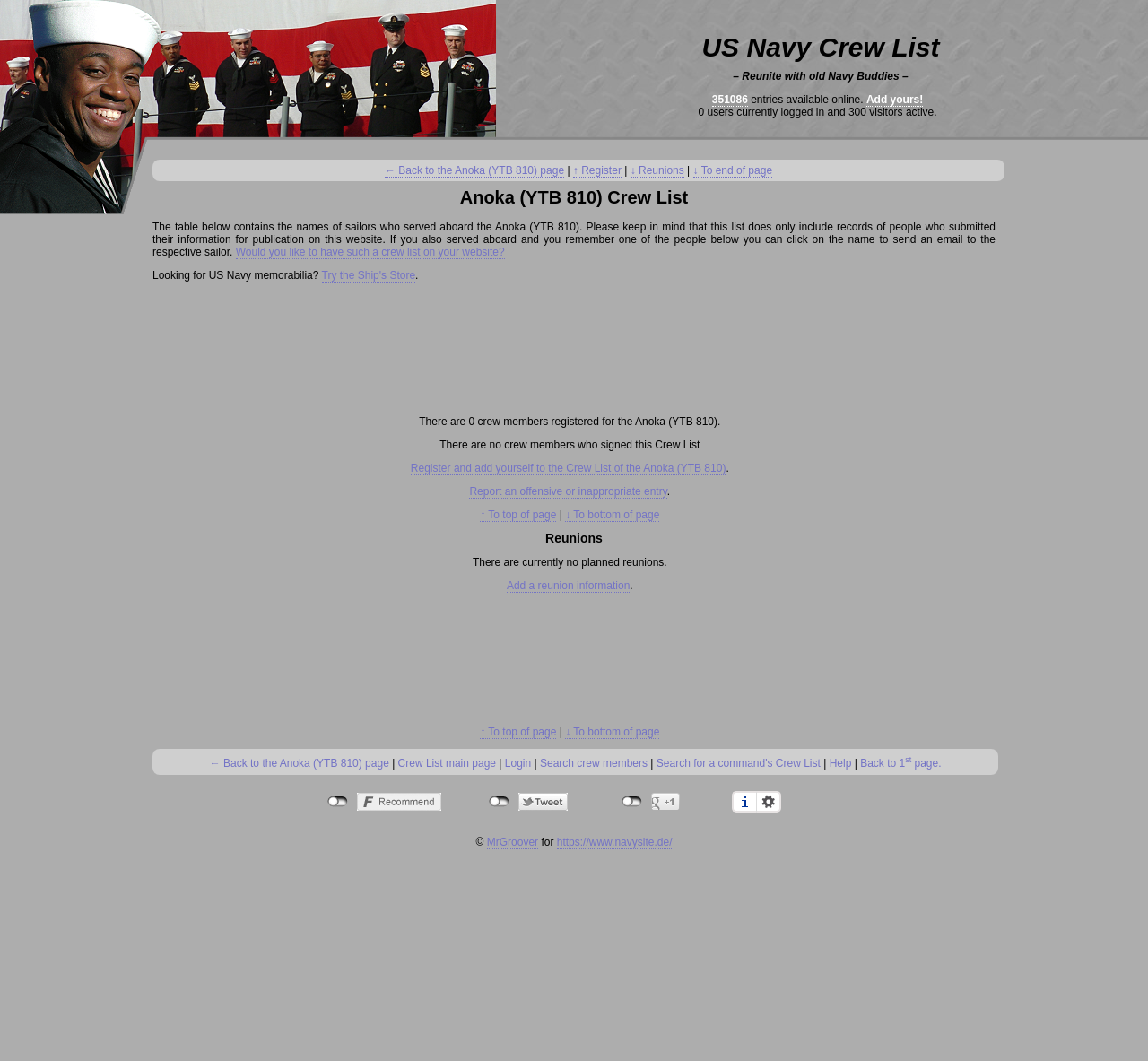Use a single word or phrase to answer the question:
What is the name of the ship?

Anoka (YTB 810)